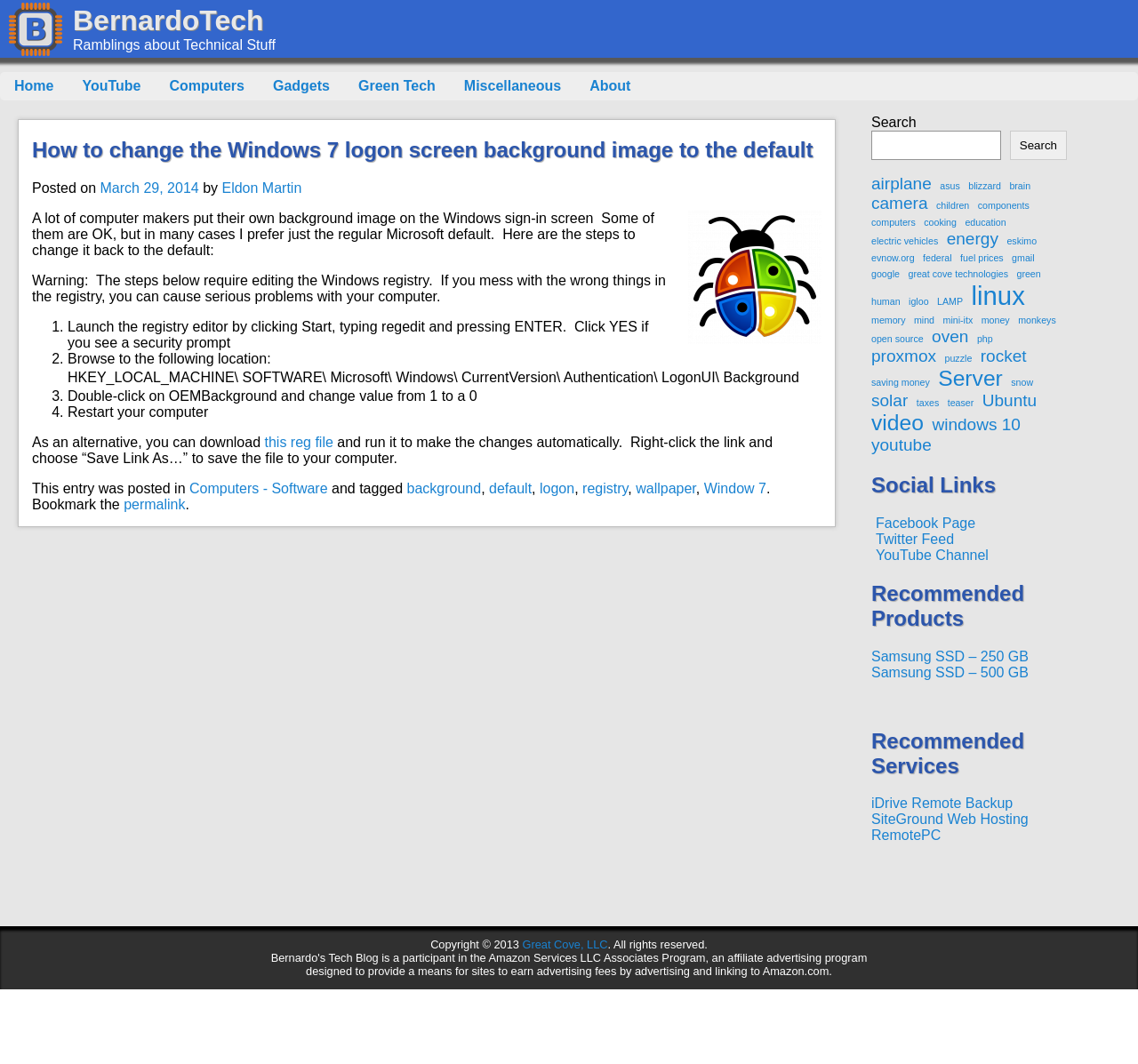Please provide a comprehensive answer to the question below using the information from the image: What is the author's name?

The author's name can be found in the link 'Eldon Martin' below the heading 'Posted on', which indicates that Eldon Martin is the author of the article.